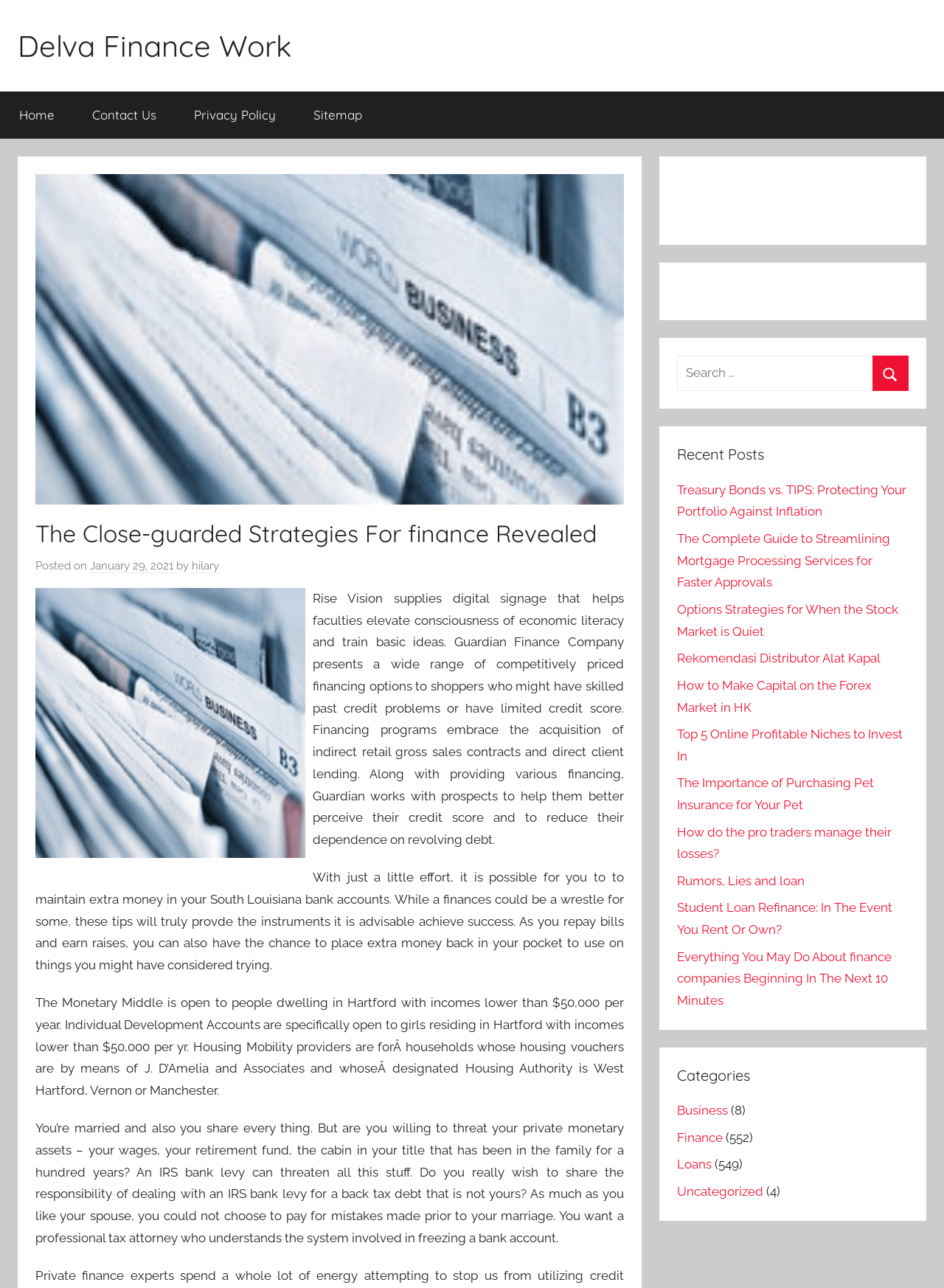Can you find and provide the main heading text of this webpage?

The Close-guarded Strategies For finance Revealed